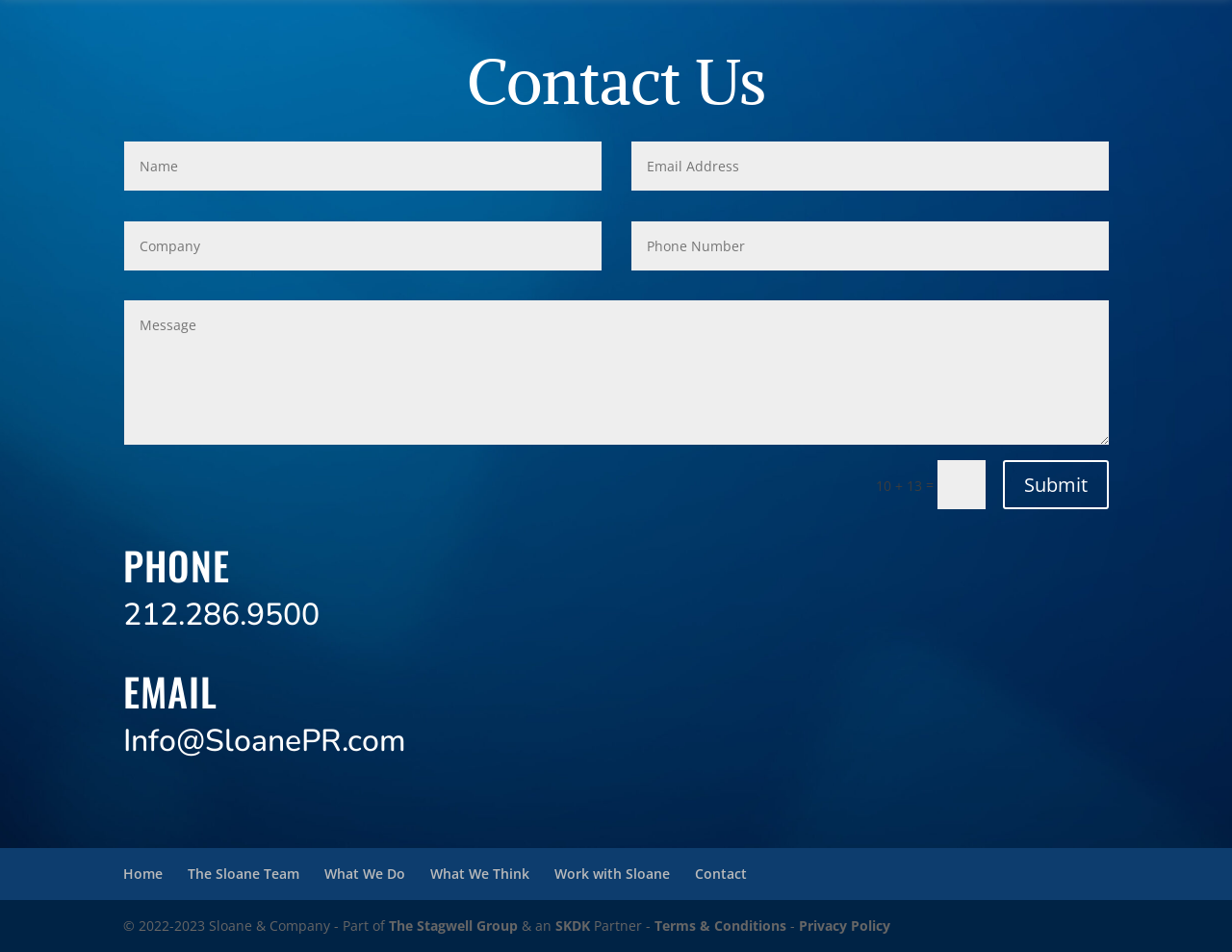Provide a short, one-word or phrase answer to the question below:
How many links are in the footer?

9